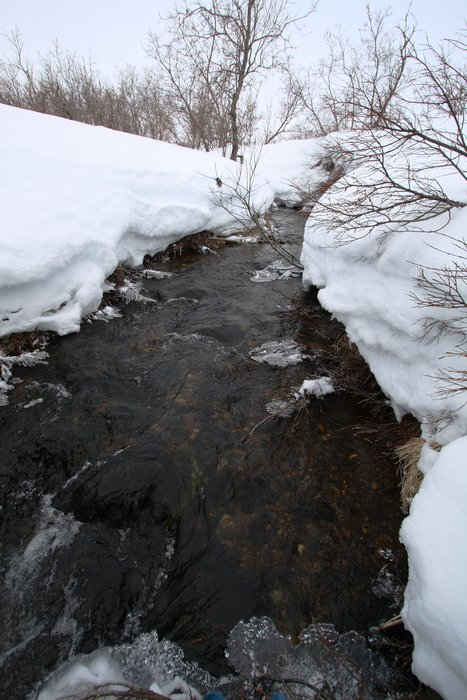Answer the following query with a single word or phrase:
Where is the study examining groundwater flow located?

Southwest Alaska